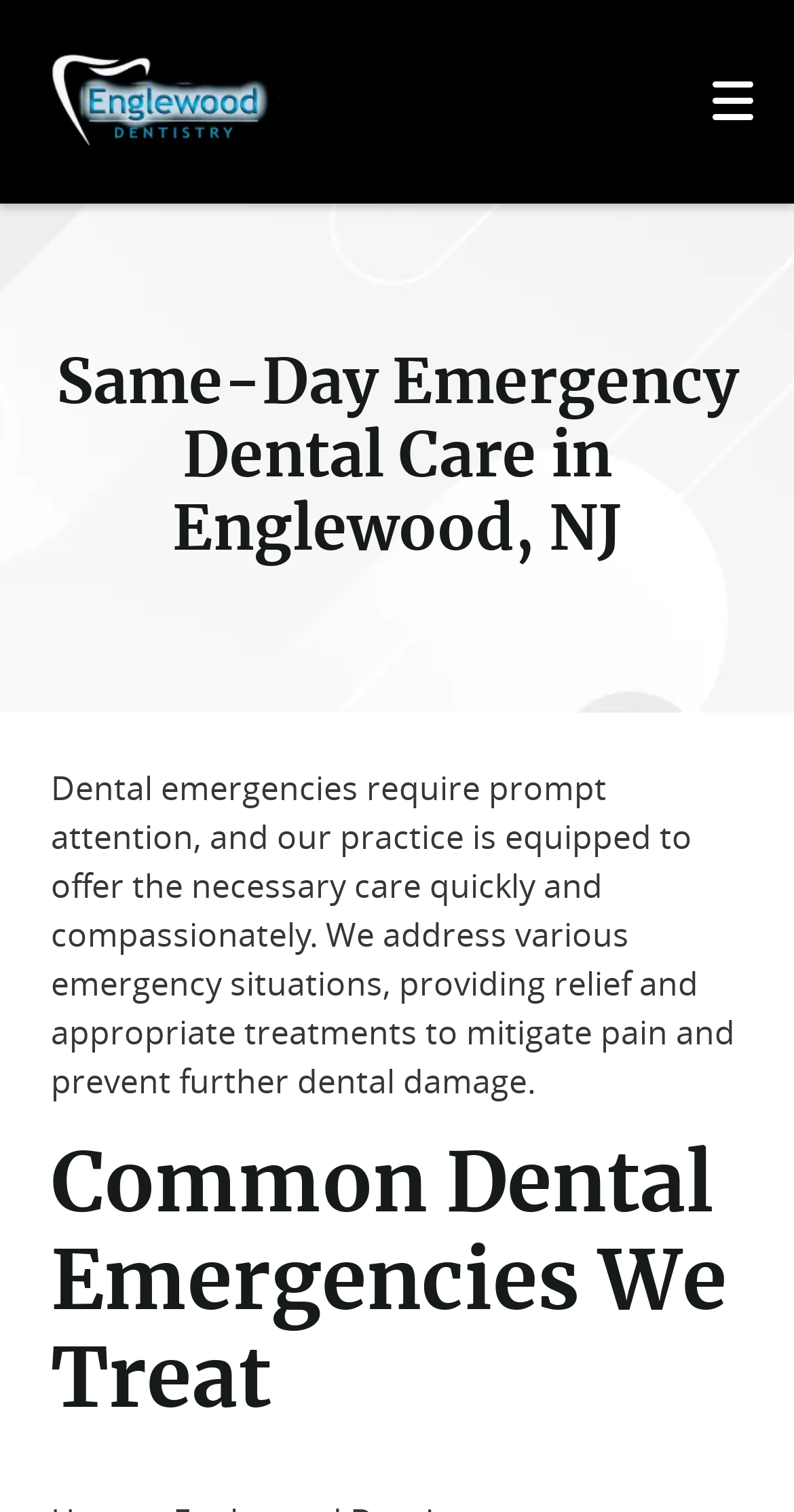Locate the bounding box coordinates of the item that should be clicked to fulfill the instruction: "Click the logo".

[0.0, 0.0, 0.418, 0.135]